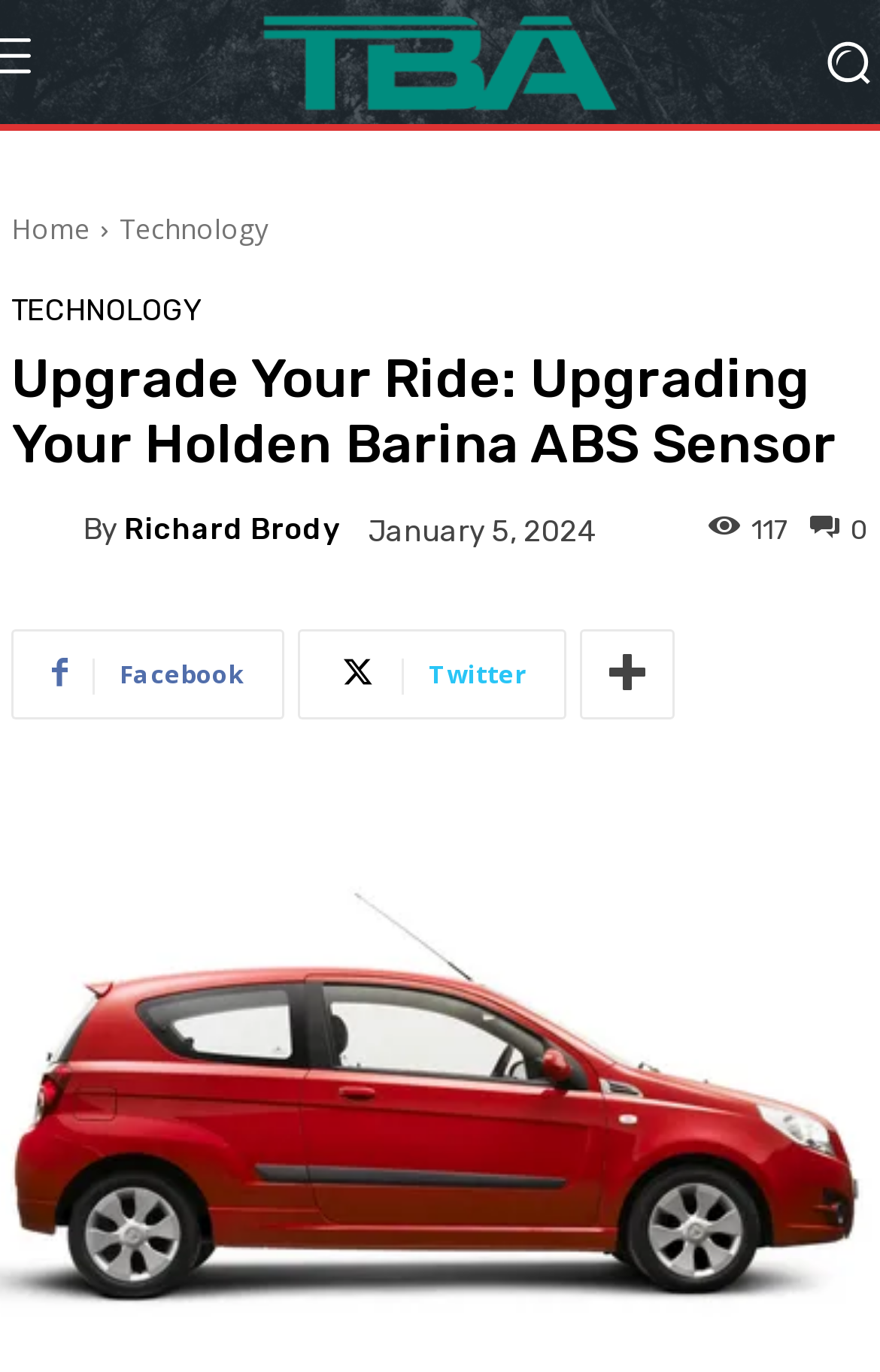Determine the bounding box coordinates (top-left x, top-left y, bottom-right x, bottom-right y) of the UI element described in the following text: parent_node: By title="Richard Brody"

[0.013, 0.364, 0.095, 0.407]